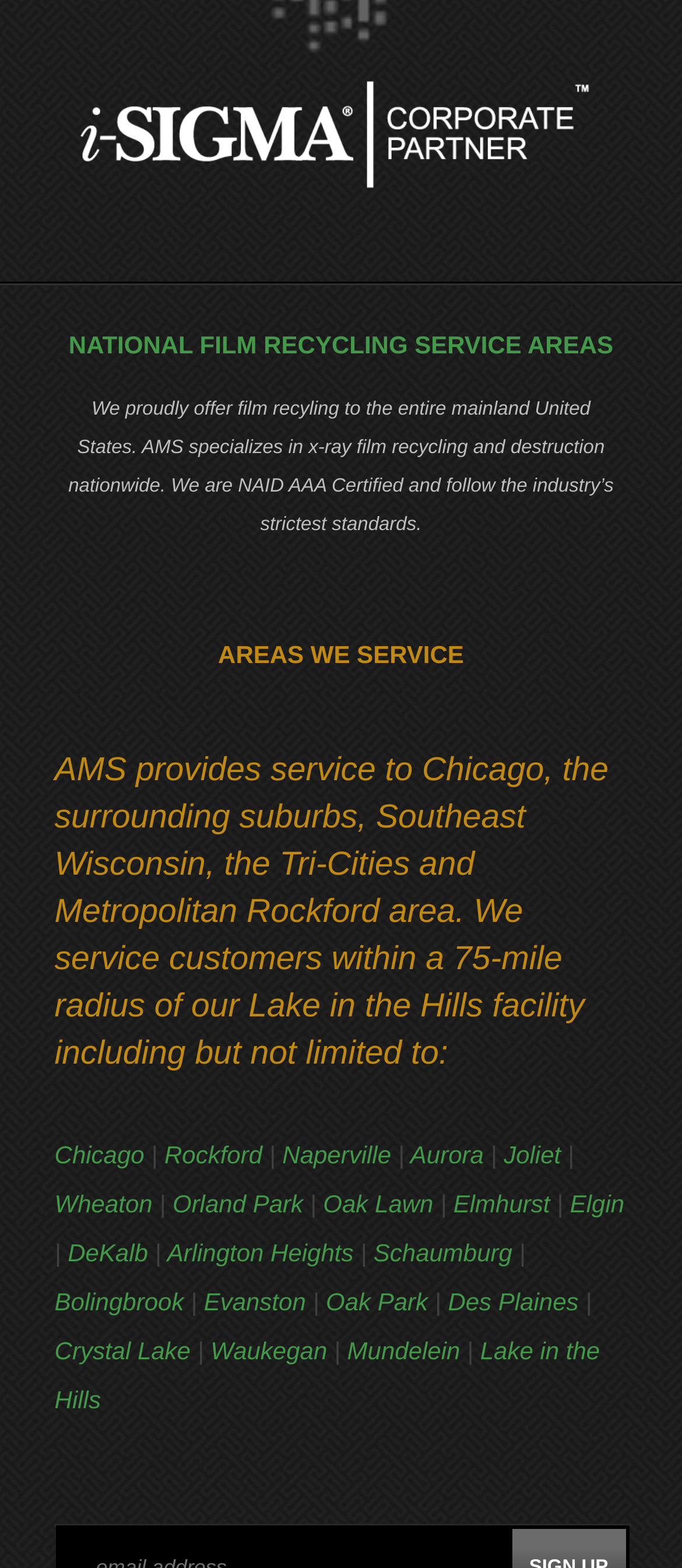What is the radius of the service area?
Please answer the question as detailed as possible based on the image.

The radius of the service area can be found in the heading 'AREAS WE SERVICE', where it is mentioned that AMS services customers within a 75-mile radius of their Lake in the Hills facility.